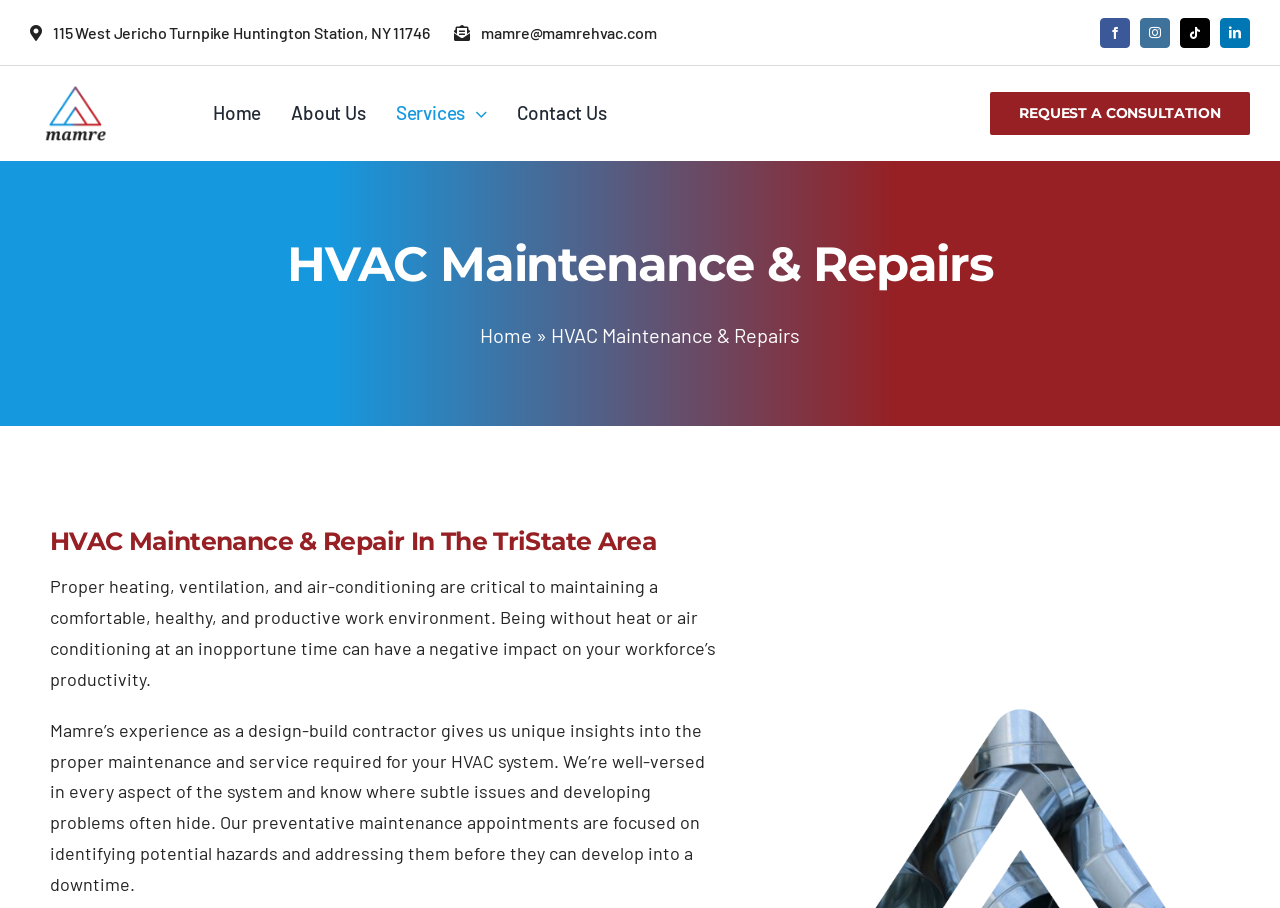Pinpoint the bounding box coordinates of the area that should be clicked to complete the following instruction: "View the About Us page". The coordinates must be given as four float numbers between 0 and 1, i.e., [left, top, right, bottom].

[0.228, 0.083, 0.286, 0.167]